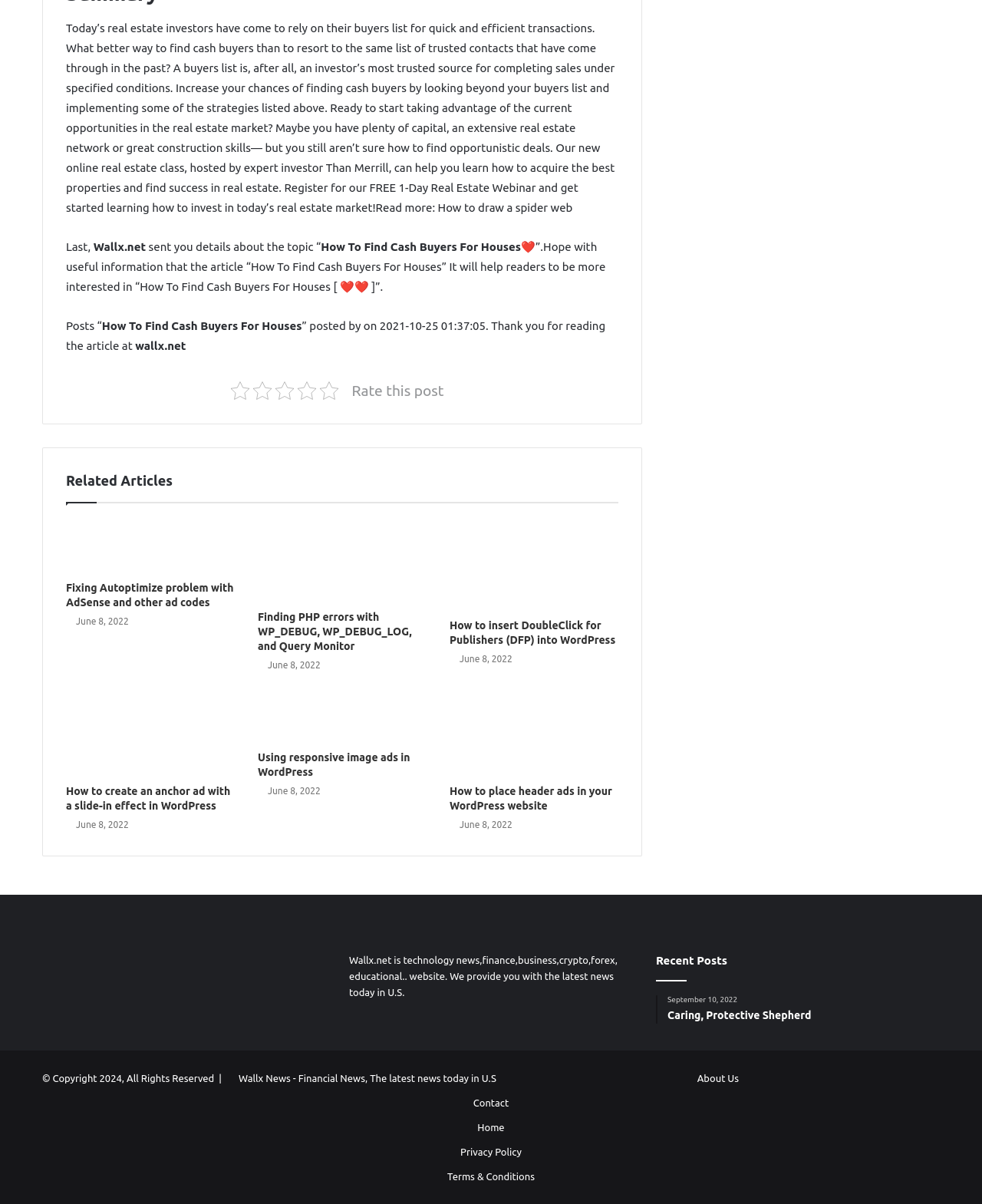Identify the coordinates of the bounding box for the element that must be clicked to accomplish the instruction: "Go to the 'About Us' page".

[0.71, 0.891, 0.752, 0.9]